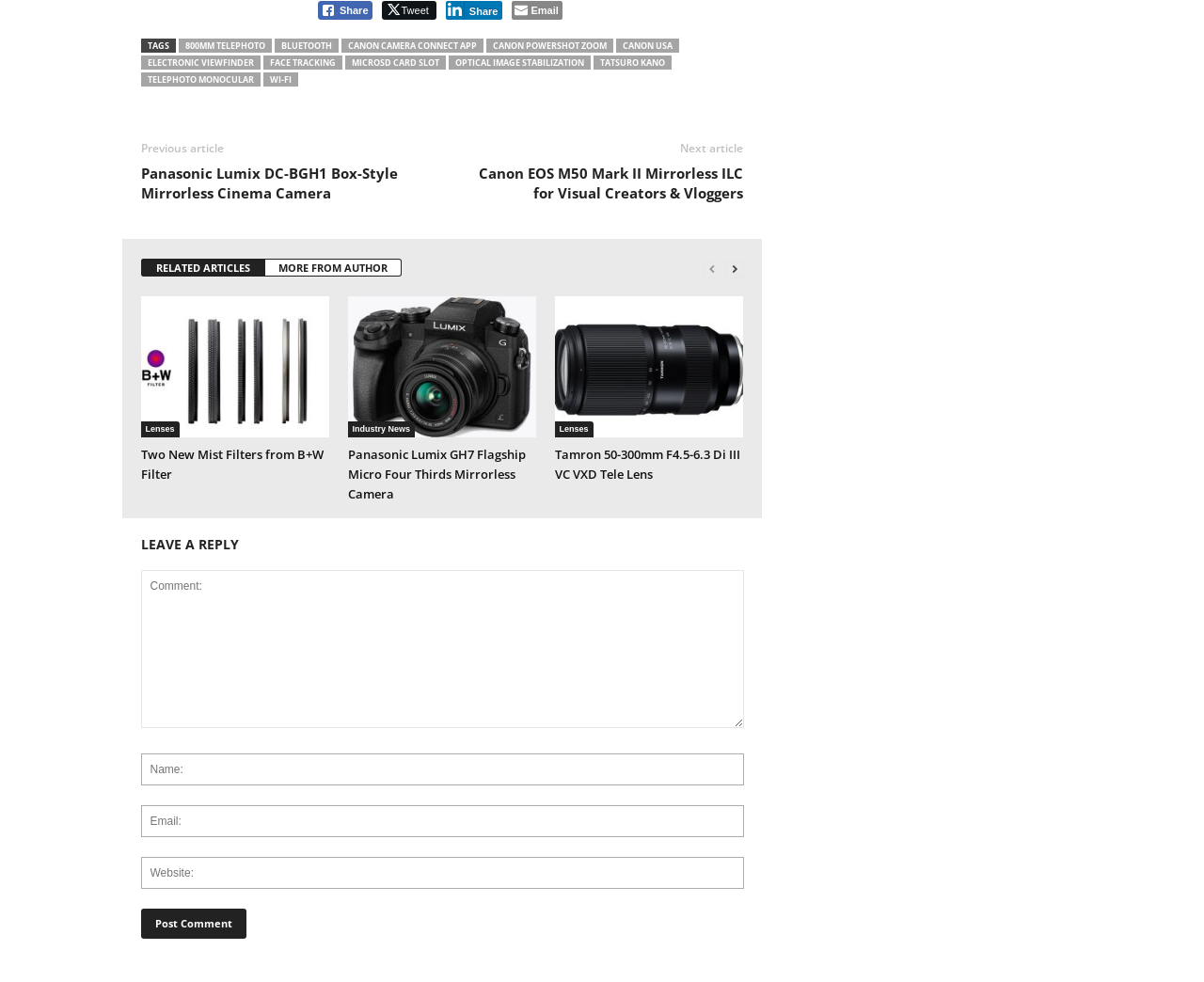What is the social media platform with a bird logo?
Answer the question with a detailed and thorough explanation.

I found a button with the text 'Tweet' and an image with no alt text, which is a common logo for Twitter. This button is likely used to share content on Twitter.